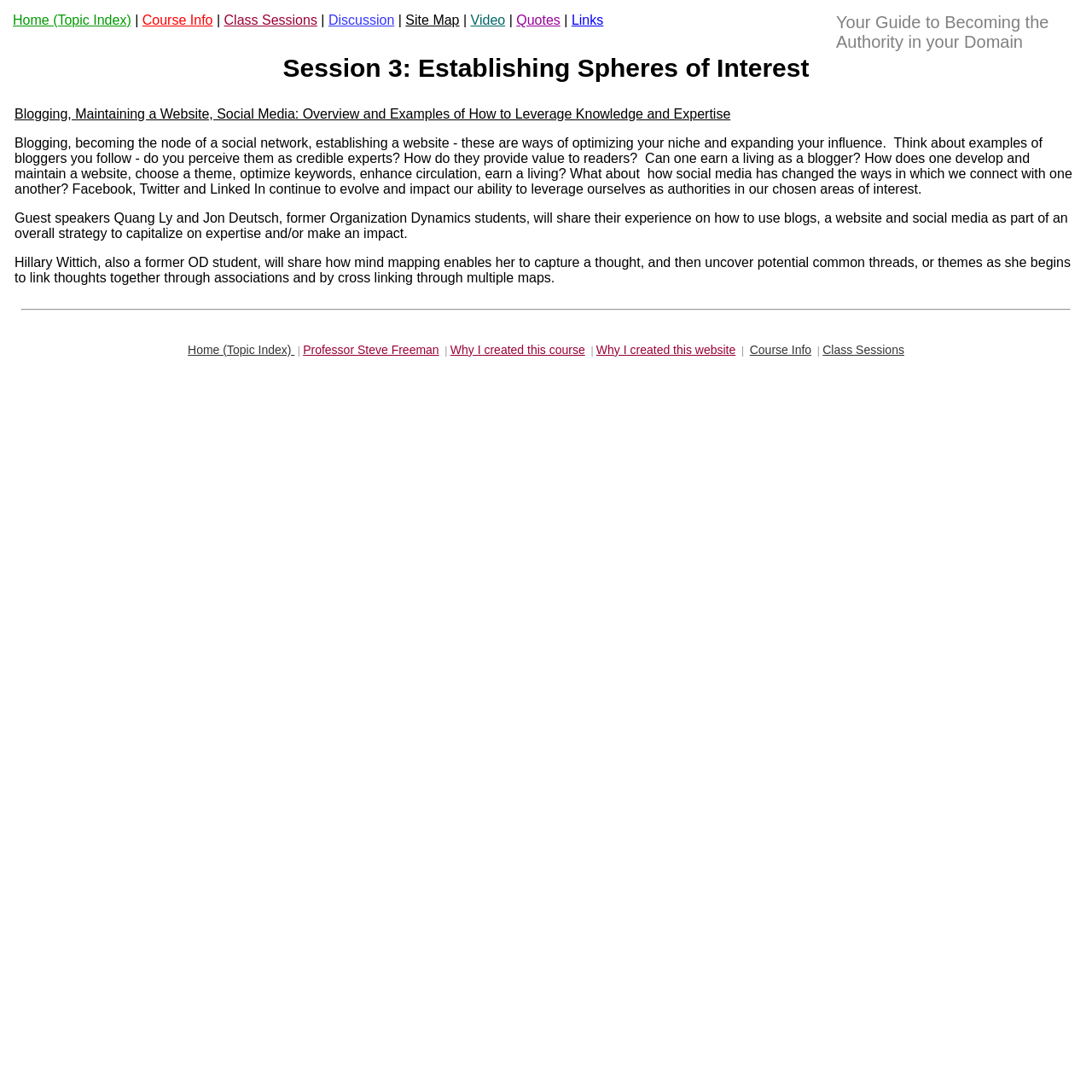Specify the bounding box coordinates of the element's area that should be clicked to execute the given instruction: "View Course Info". The coordinates should be four float numbers between 0 and 1, i.e., [left, top, right, bottom].

[0.13, 0.012, 0.195, 0.025]